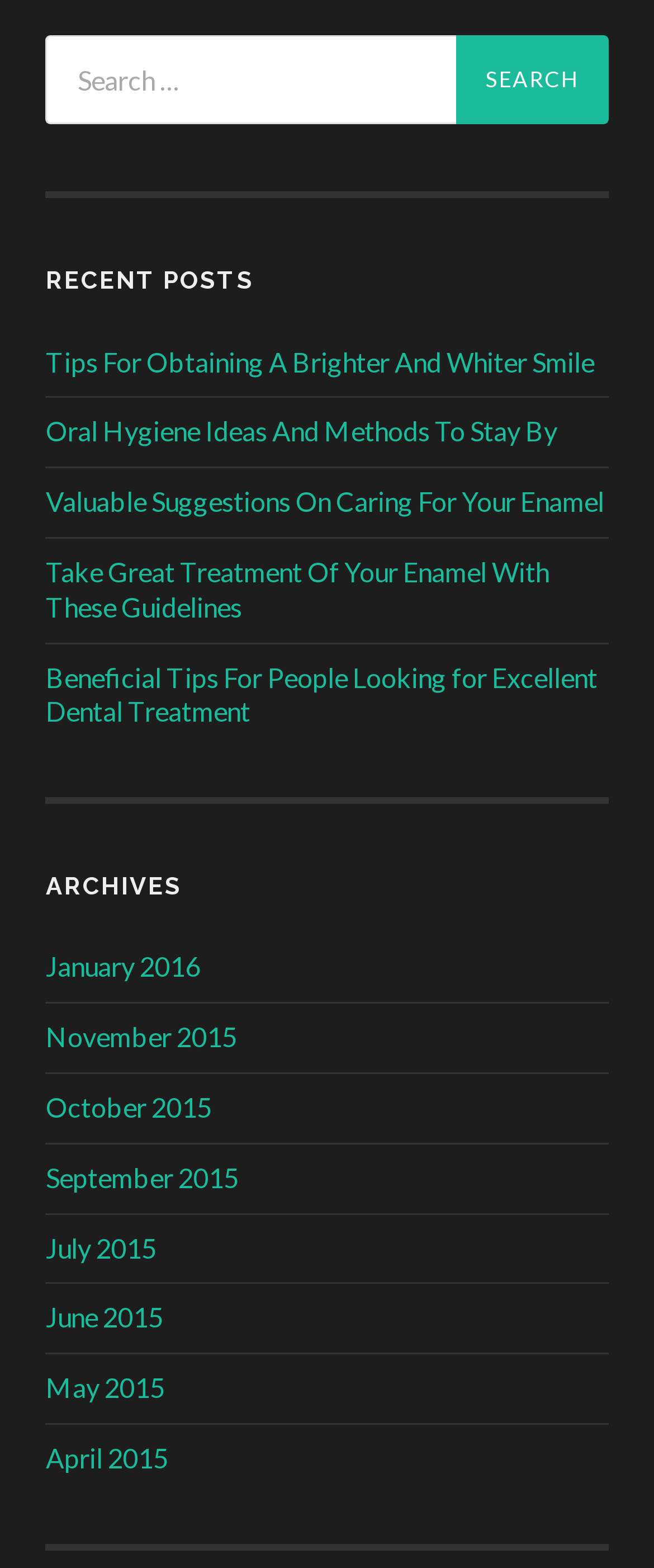Determine the bounding box coordinates of the region that needs to be clicked to achieve the task: "View archives from January 2016".

[0.07, 0.606, 0.306, 0.627]